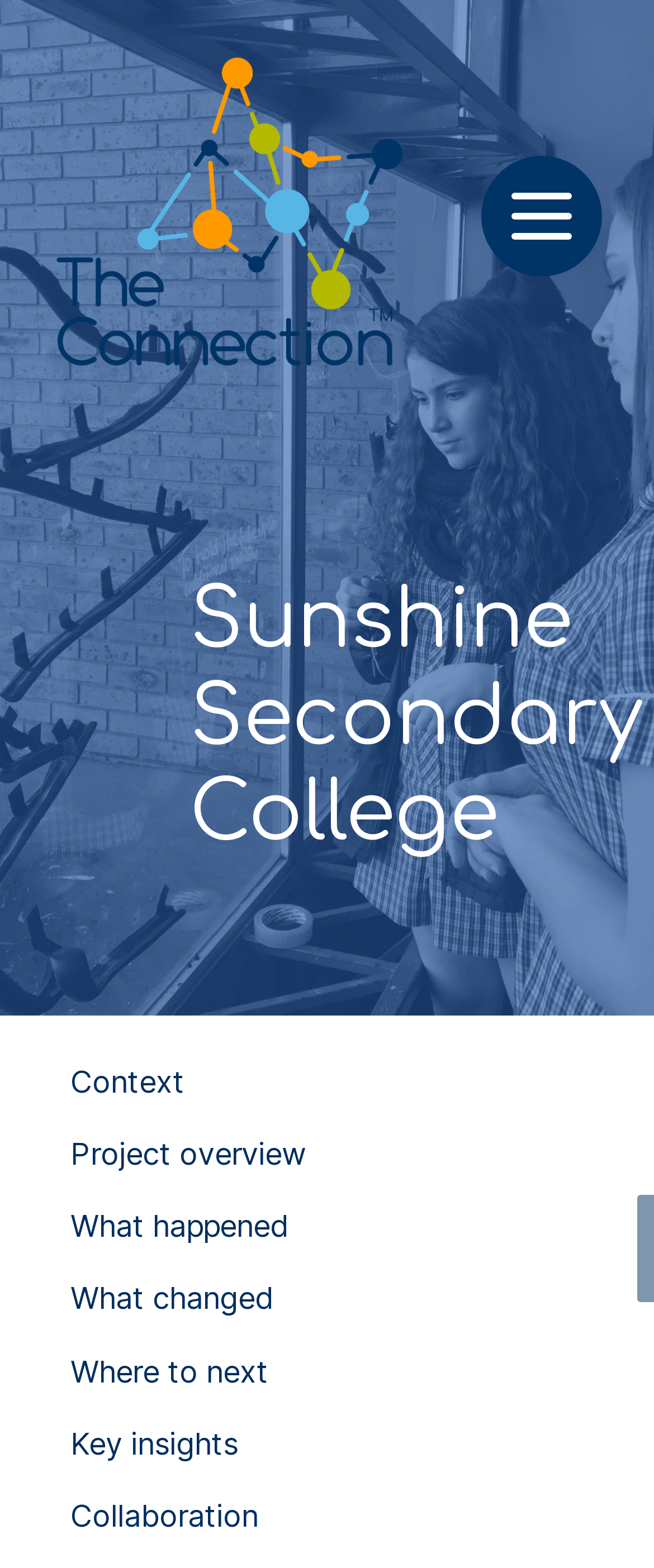Reply to the question with a single word or phrase:
What is the purpose of the toggle navigation button?

To show/hide navigation links